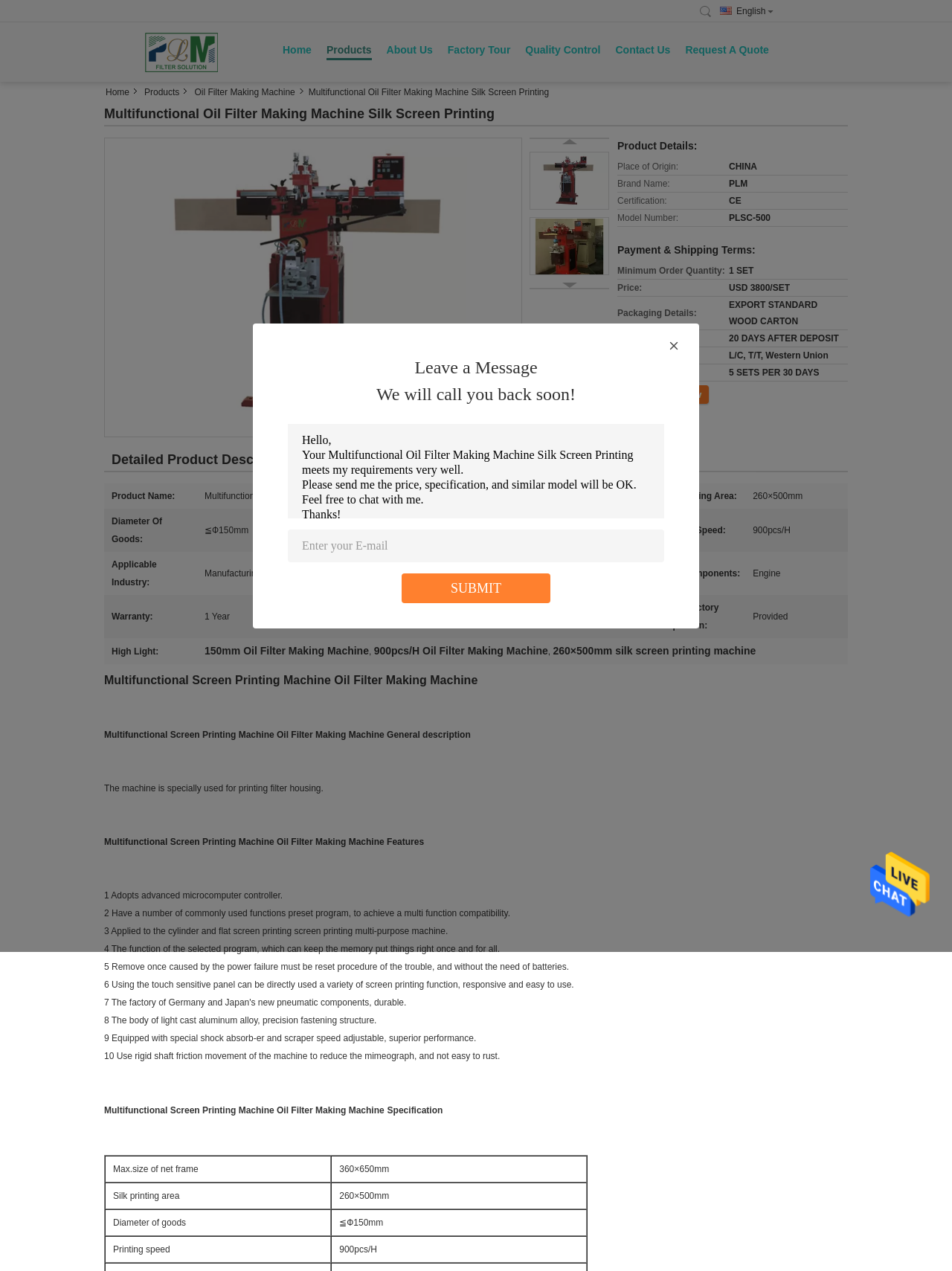Extract the main title from the webpage and generate its text.

Multifunctional Oil Filter Making Machine Silk Screen Printing